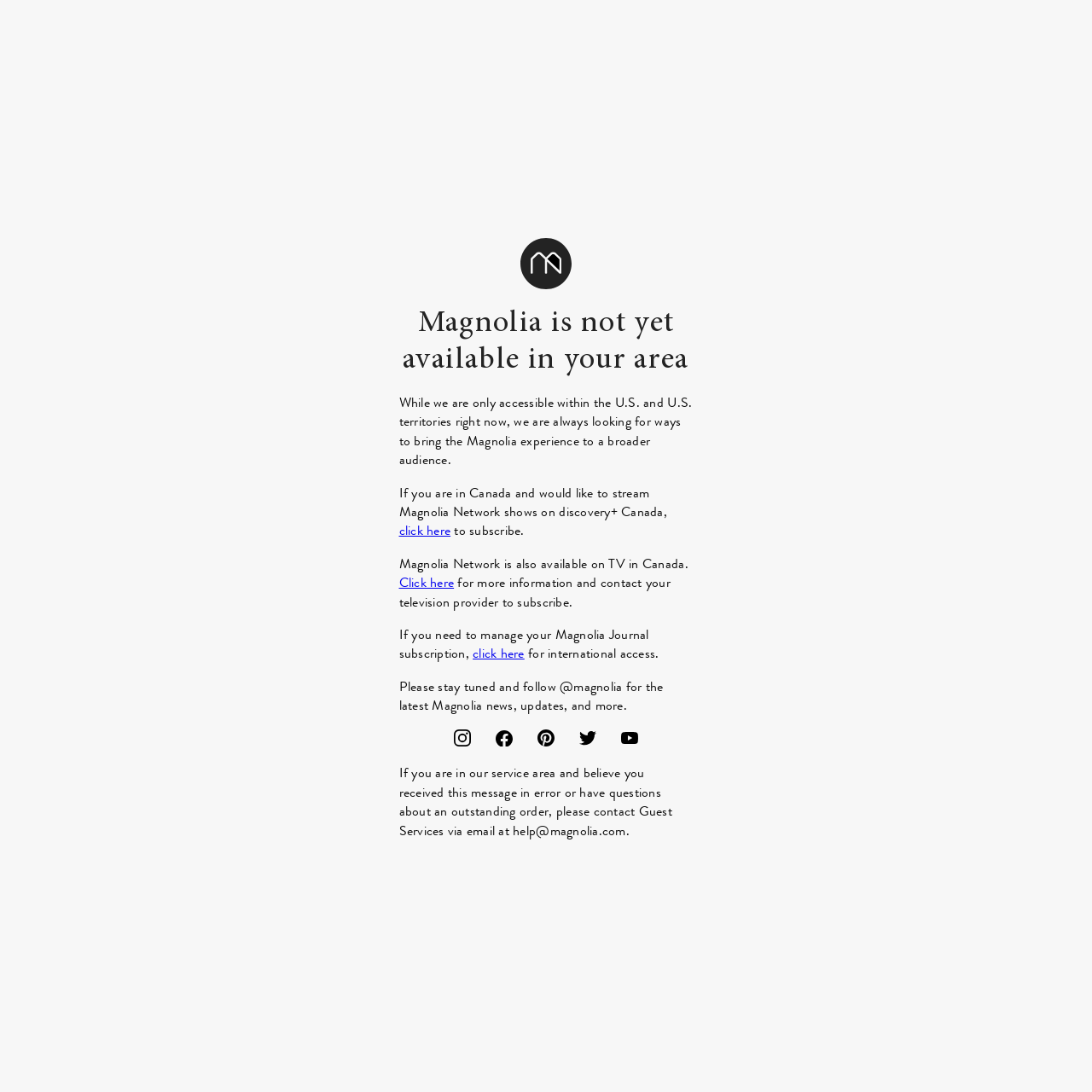Extract the bounding box for the UI element that matches this description: "Click here".

[0.365, 0.524, 0.416, 0.542]